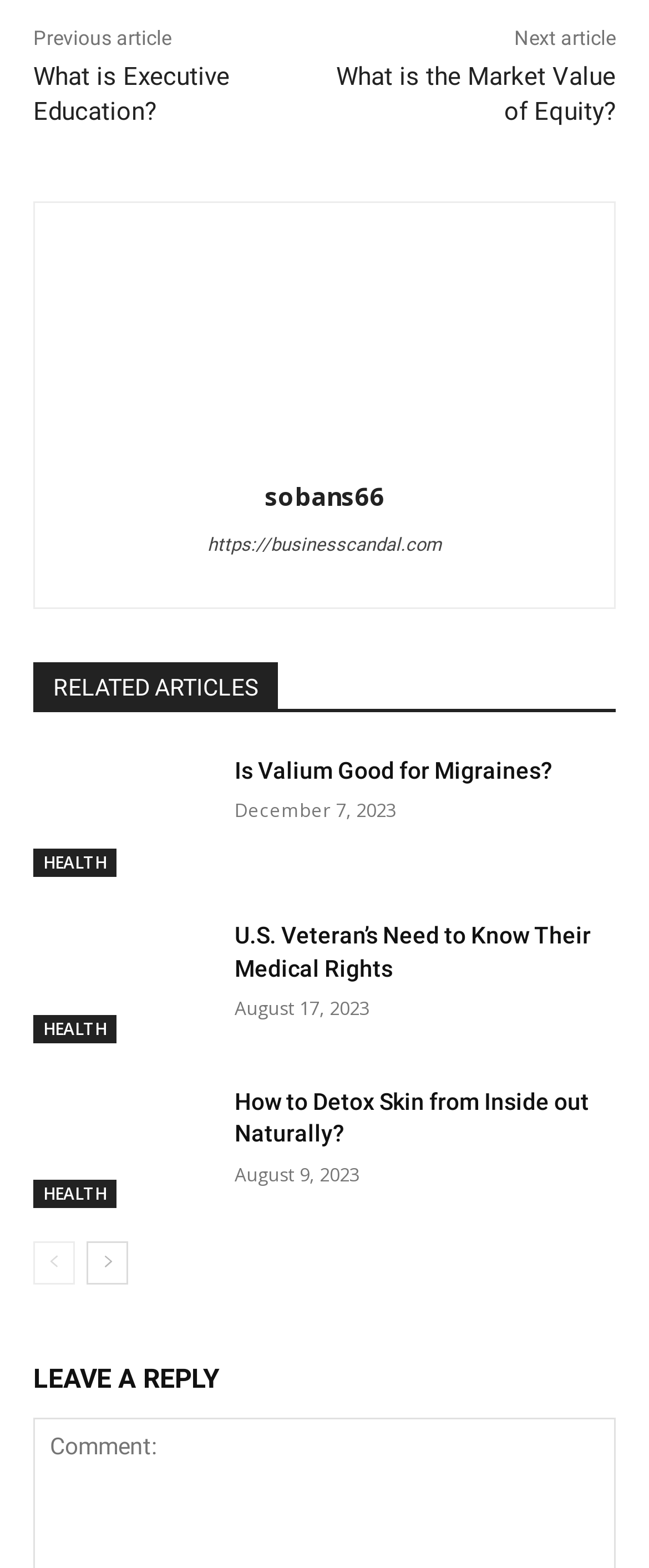Bounding box coordinates are specified in the format (top-left x, top-left y, bottom-right x, bottom-right y). All values are floating point numbers bounded between 0 and 1. Please provide the bounding box coordinate of the region this sentence describes: parent_node: sobans66 title="sobans66"

[0.35, 0.151, 0.65, 0.275]